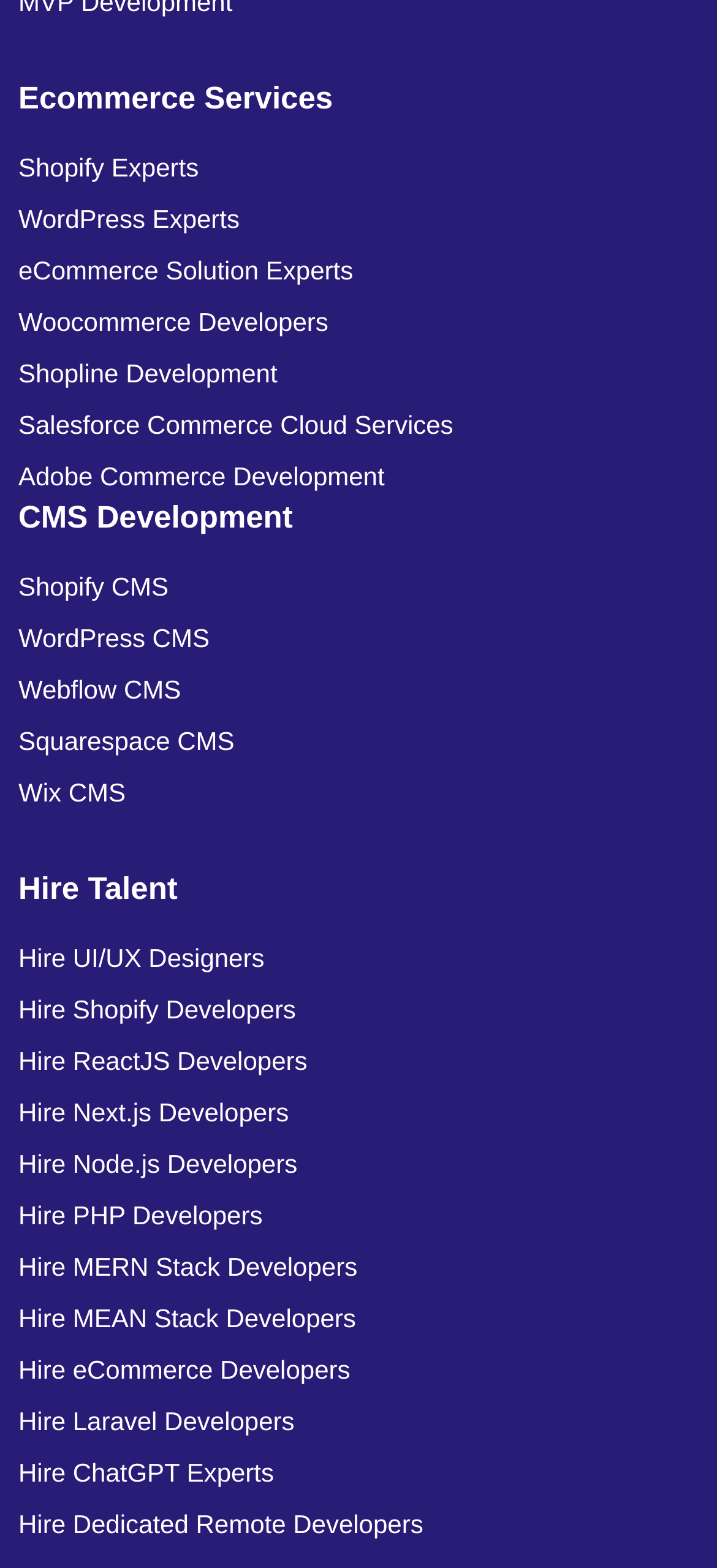Identify the bounding box coordinates for the region of the element that should be clicked to carry out the instruction: "Explore ecommerce services". The bounding box coordinates should be four float numbers between 0 and 1, i.e., [left, top, right, bottom].

[0.026, 0.051, 0.464, 0.074]